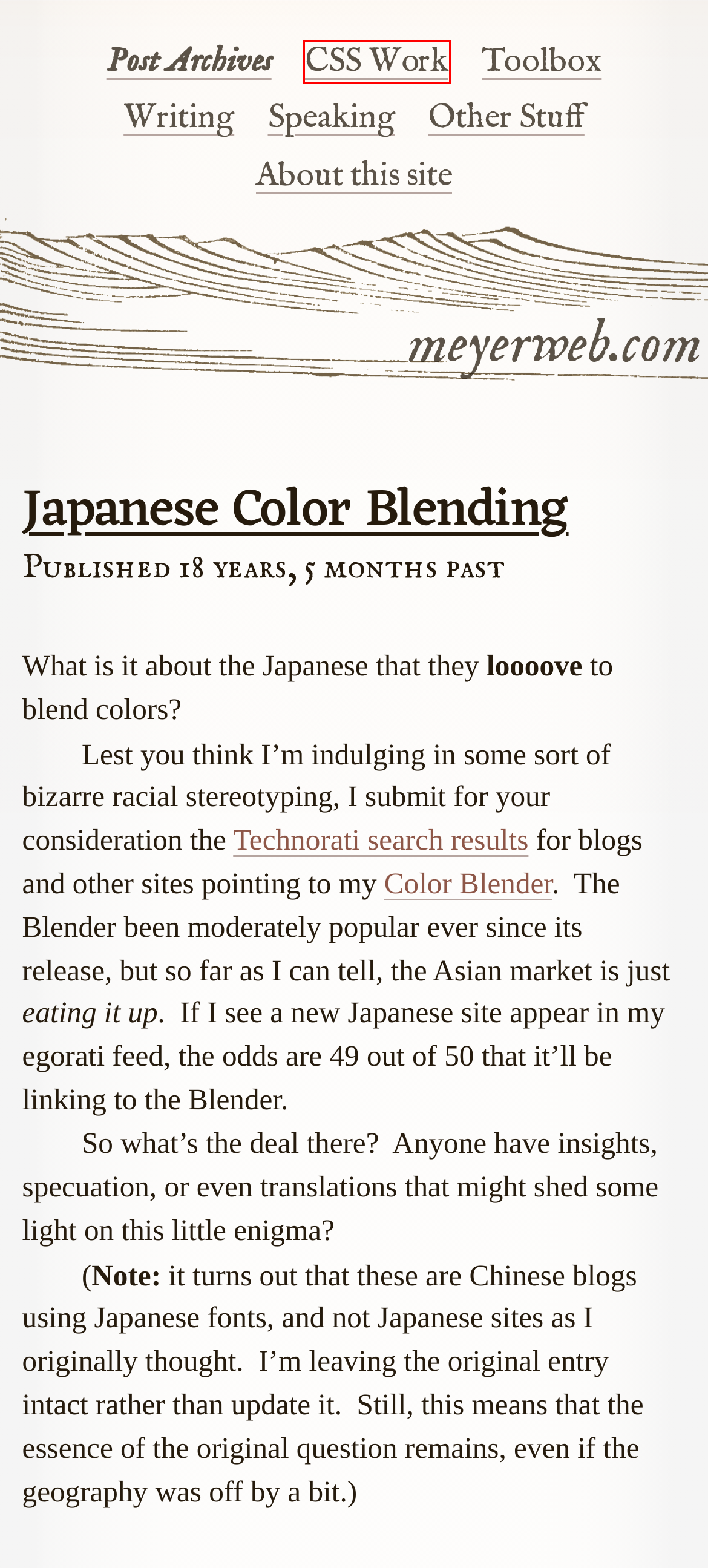You have been given a screenshot of a webpage, where a red bounding box surrounds a UI element. Identify the best matching webpage description for the page that loads after the element in the bounding box is clicked. Options include:
A. S5 1.2a1  –  Eric’s Archived Thoughts
B. css-discuss Public Archive Announced  –  Eric’s Archived Thoughts
C. Tools  –  Eric’s Archived Thoughts
D. Scripted Server Startup for MDN and WPT  –  Eric’s Archived Thoughts
E. Eric Meyer | Dribbble
F. Familial Extensions  –  Eric’s Archived Thoughts
G. Grauw’s web spot
H. Humor  –  Eric’s Archived Thoughts

B